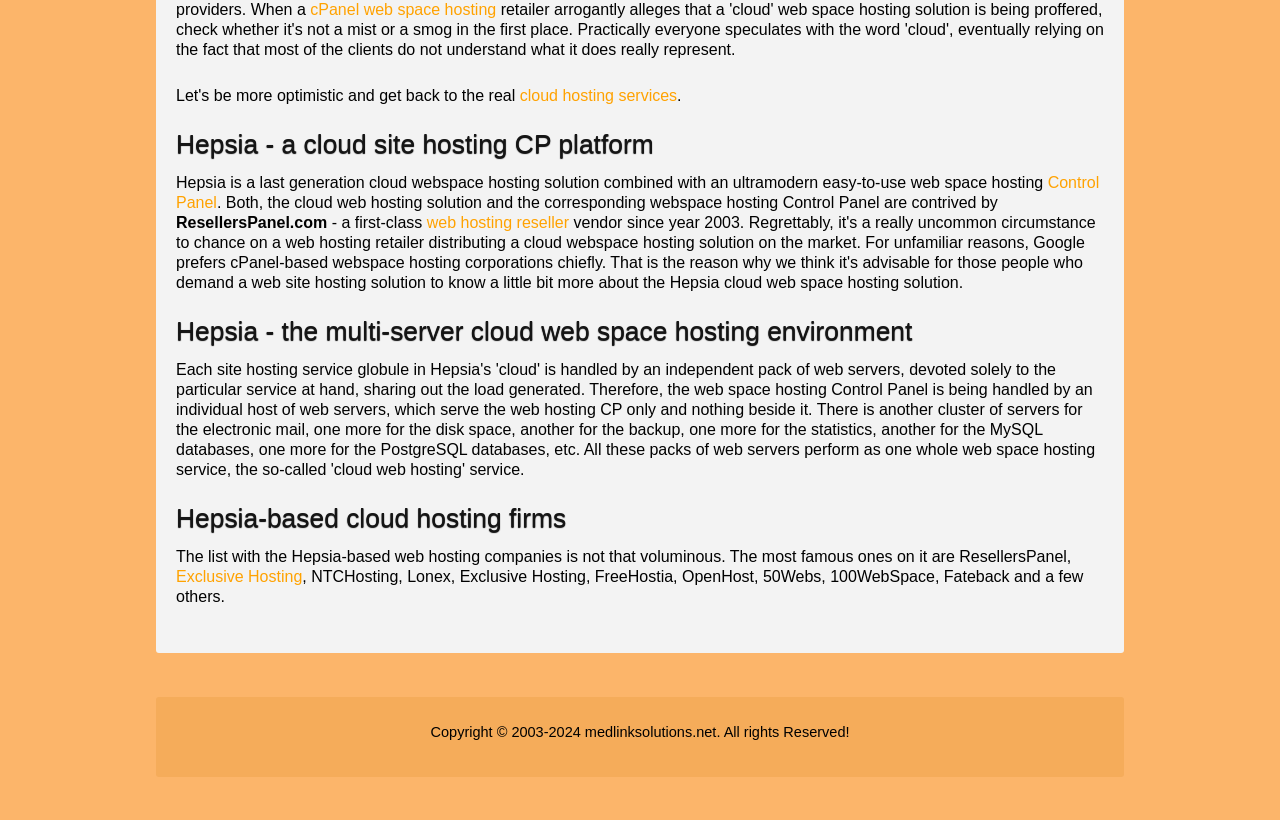Provide the bounding box for the UI element matching this description: "cloud hosting services".

[0.406, 0.106, 0.529, 0.127]